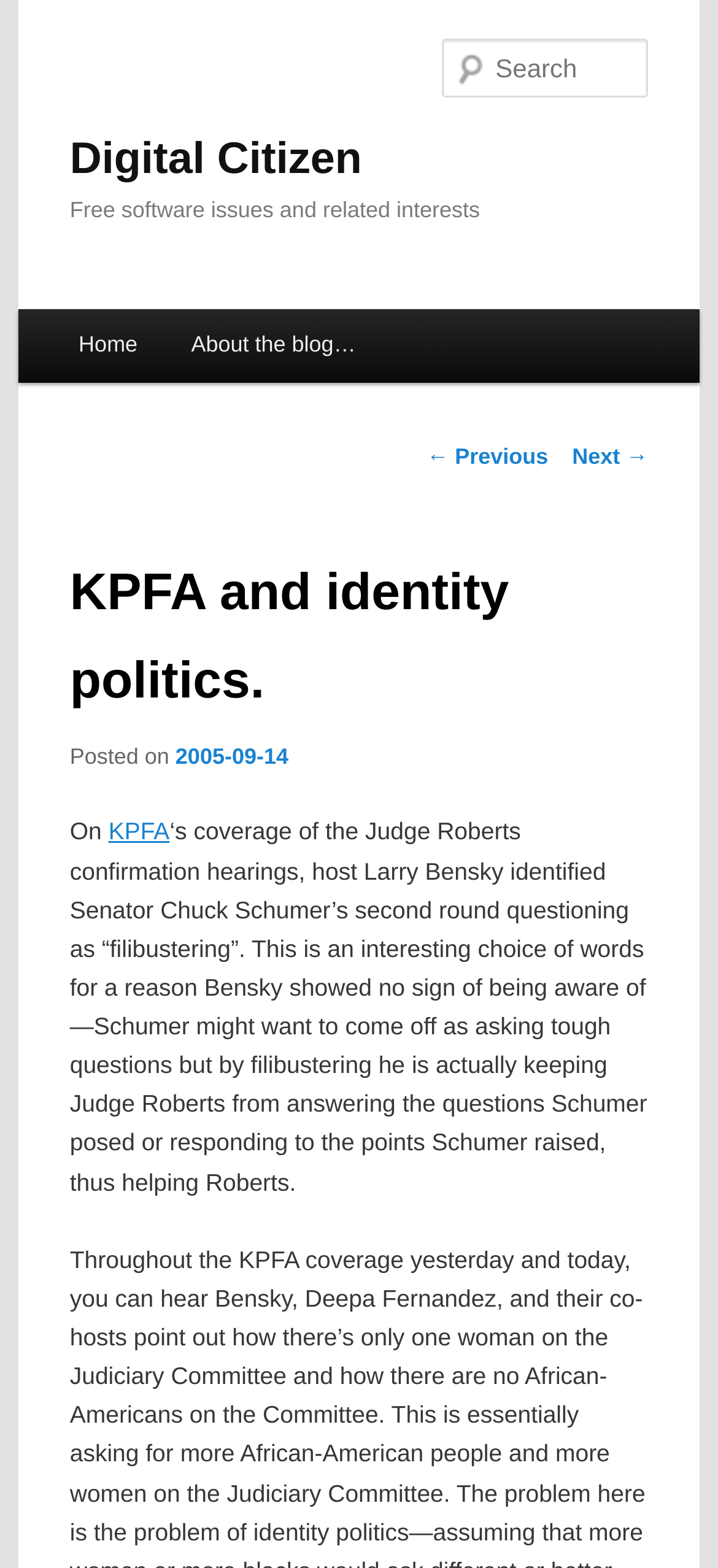Can you pinpoint the bounding box coordinates for the clickable element required for this instruction: "Read about the blog"? The coordinates should be four float numbers between 0 and 1, i.e., [left, top, right, bottom].

[0.229, 0.198, 0.533, 0.245]